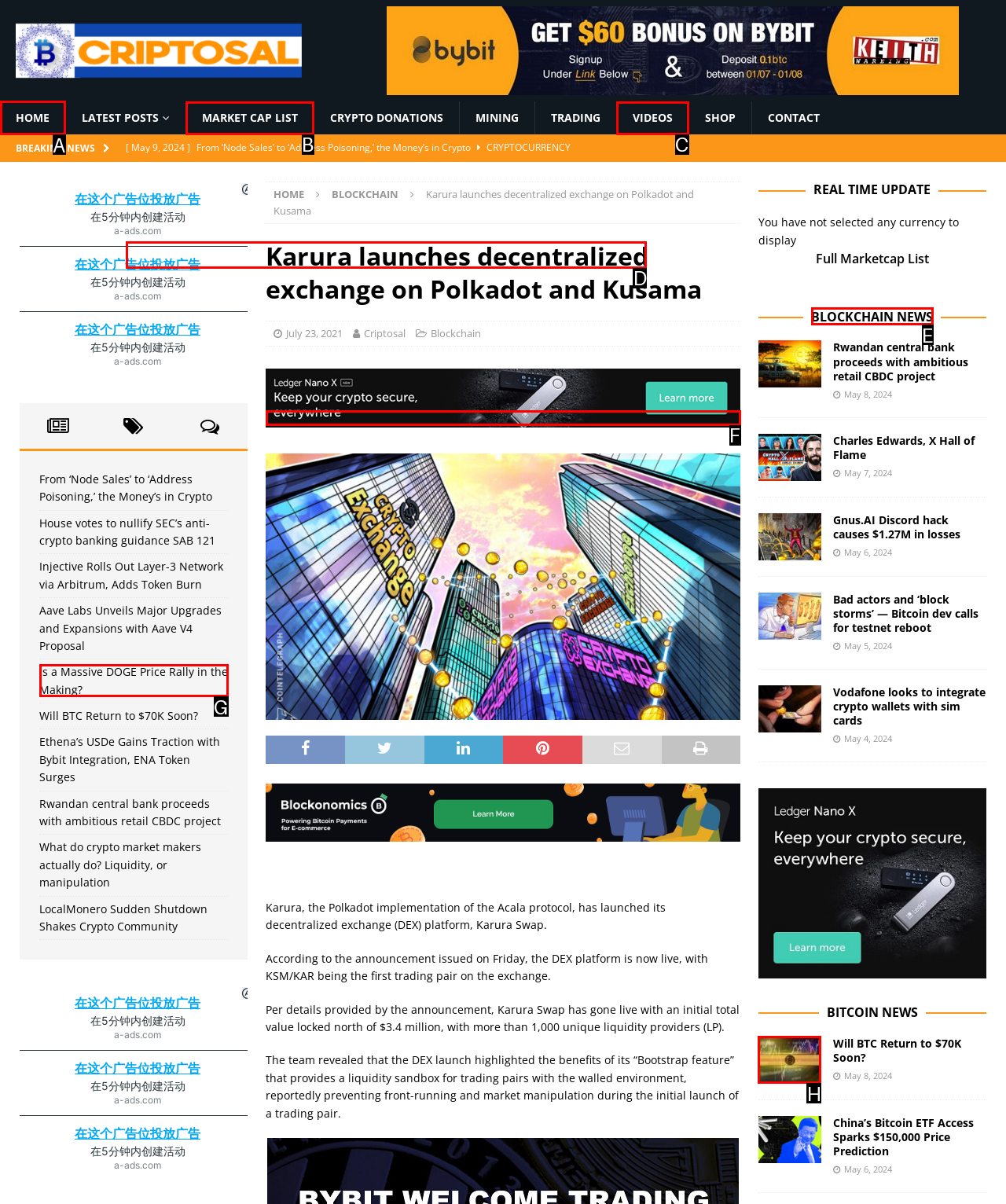Given the task: Click on the 'HOME' link, indicate which boxed UI element should be clicked. Provide your answer using the letter associated with the correct choice.

A